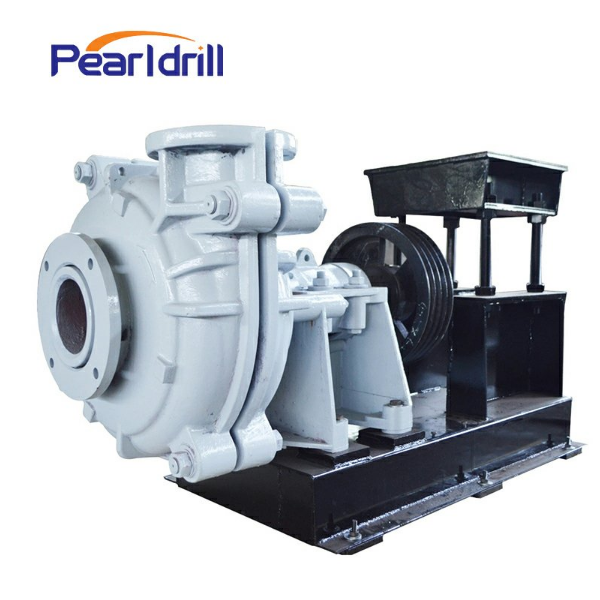Detail the scene shown in the image extensively.

This image features a durable and robust slurry pump, identified as a product from Pearldrill. The pump is designed for efficient transport of slurry in various applications, showcasing a steel structure with a distinctive gray finish. The prominent circular intake is visible, along with a pully system that supports its operation. This equipment is essential for industries that require movement of viscous materials, emphasizing its role in mining, construction, and various other sectors where heavy-duty pumping solutions are necessary. The Pearldrill logo is displayed prominently at the top of the image, highlighting the brand's commitment to quality and innovation in the pumping industry.